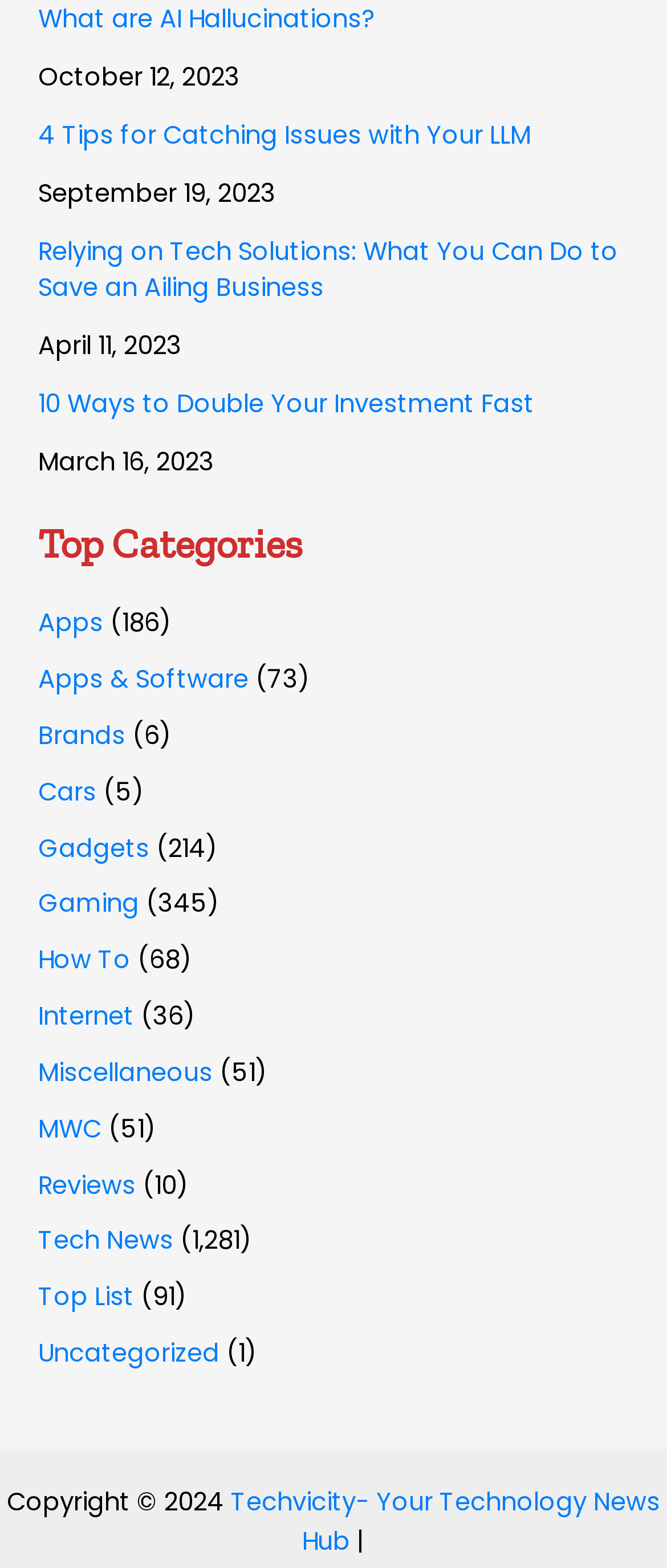Can you provide the bounding box coordinates for the element that should be clicked to implement the instruction: "Schedule an appointment"?

None